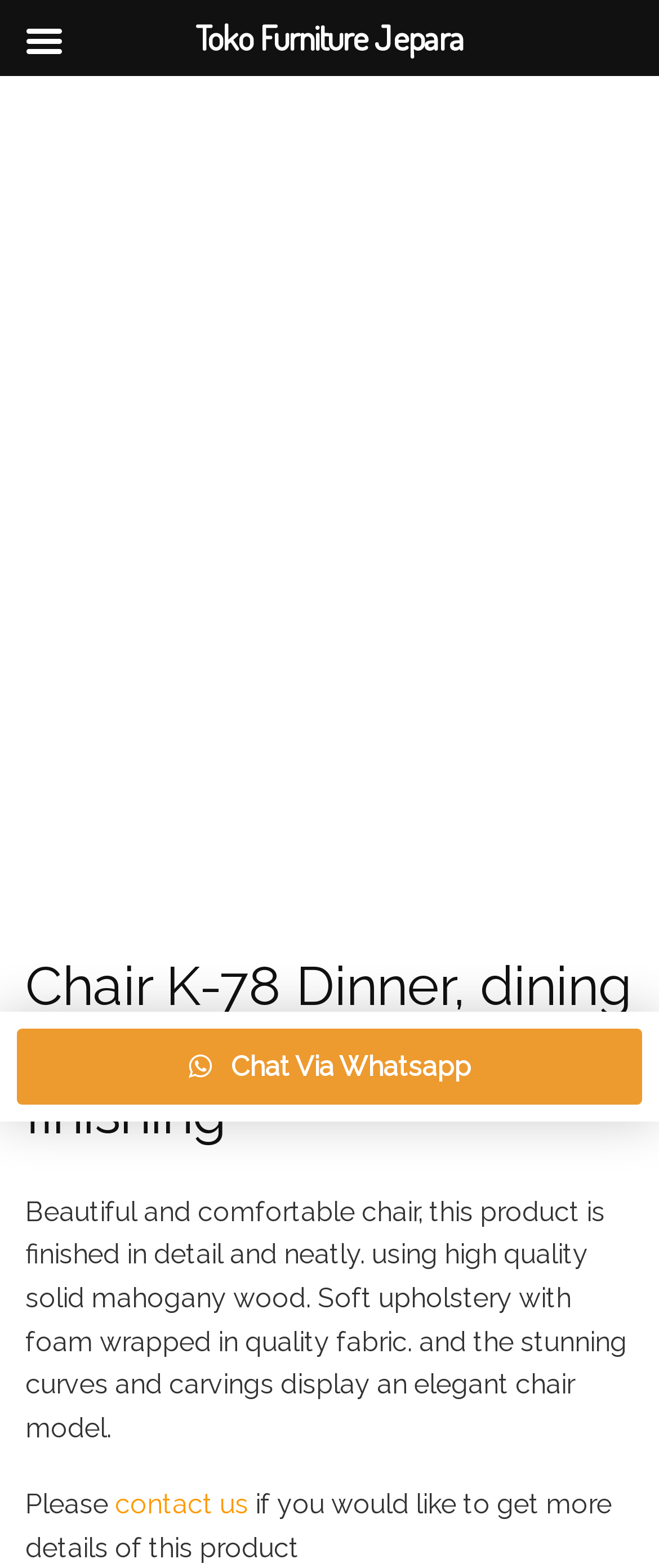Identify and provide the bounding box coordinates of the UI element described: "aria-label="Go to slide 2"". The coordinates should be formatted as [left, top, right, bottom], with each number being a float between 0 and 1.

None